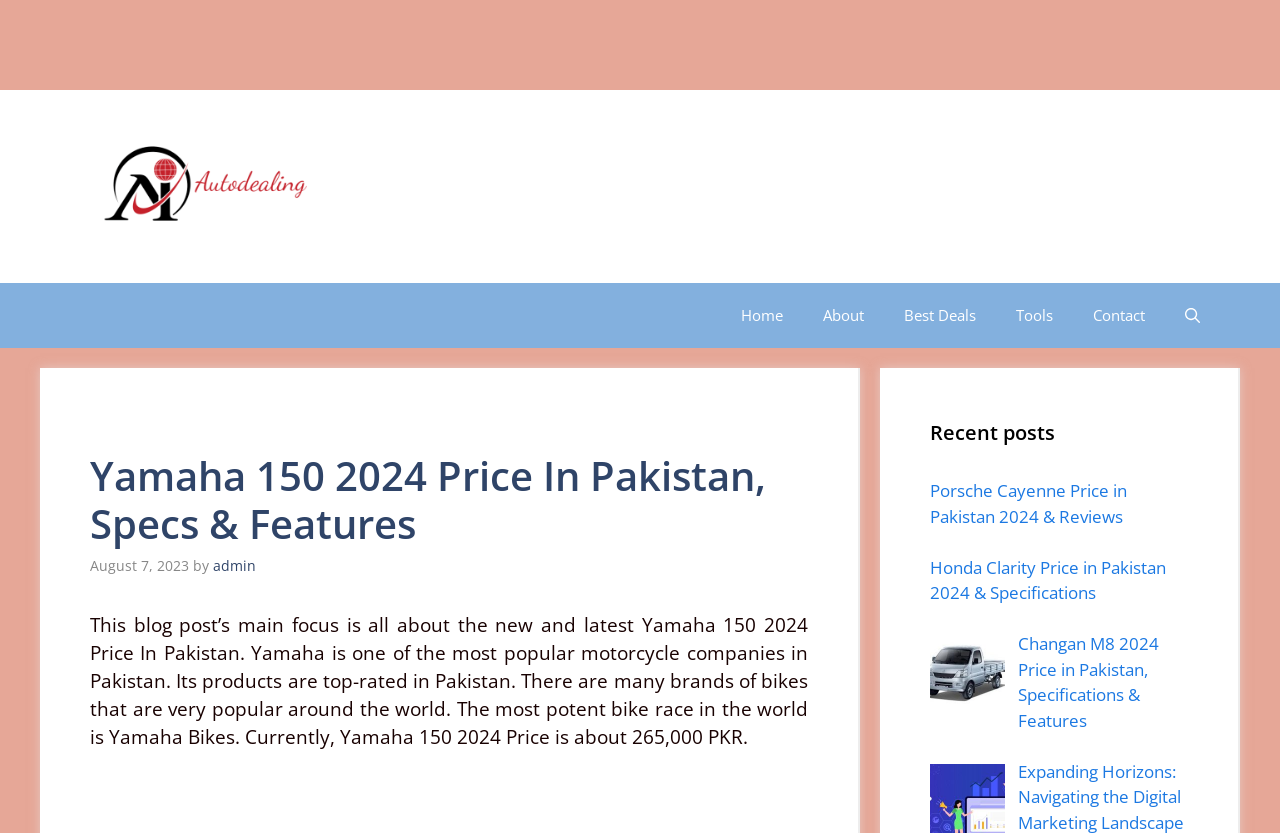Identify the primary heading of the webpage and provide its text.

Yamaha 150 2024 Price In Pakistan, Specs & Features